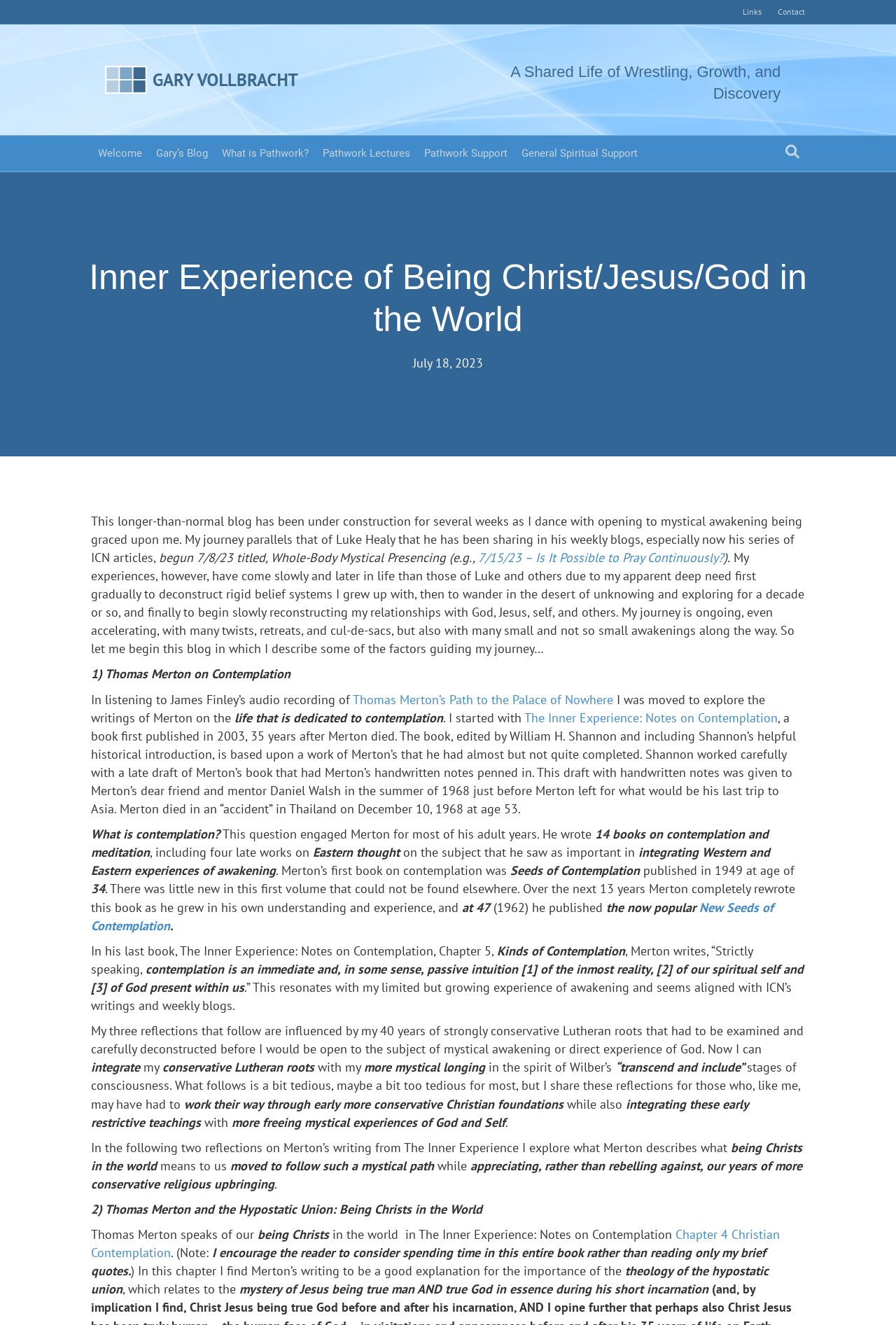Generate a thorough explanation of the webpage's elements.

The webpage is a blog post titled "Inner Experience of Being Christ/Jesus/God in the World" by Gary Vollbracht. At the top, there is a navigation menu with links to "Links", "Contact", and other pages. Below this, there is a layout table with a link to "Gary Vollbracht" accompanied by an image of the author. 

Next to the author's link, there is a heading that reads "A Shared Life of Wrestling, Growth, and Discovery". Below this, there is another navigation menu with links to "Welcome", "Gary's Blog", "What is Pathwork?", and other related topics.

The main content of the blog post begins with a heading that reads "Inner Experience of Being Christ/Jesus/God in the World". The post is dated July 18, 2023, and the author shares their personal journey of spiritual awakening, comparing it to that of Luke Healy. The author explains that their journey has been slower and more challenging due to their need to deconstruct rigid belief systems and explore different spiritual paths.

The post is divided into sections, with the first section discussing Thomas Merton's concept of contemplation. The author quotes Merton's book "The Inner Experience: Notes on Contemplation" and reflects on the importance of integrating Western and Eastern experiences of awakening. The author also shares their own experiences and insights, including the need to examine and deconstruct their conservative Christian roots.

The second section of the post explores Merton's idea of "being Christs in the world" and how it relates to the author's own spiritual journey. The author quotes Merton's book again and reflects on the importance of appreciating one's religious upbringing while also embracing more mystical experiences of God and Self.

Throughout the post, there are links to other related articles and books, including Merton's "The Inner Experience: Notes on Contemplation" and "New Seeds of Contemplation". The post is written in a personal and reflective tone, with the author sharing their thoughts and experiences in a detailed and introspective manner.